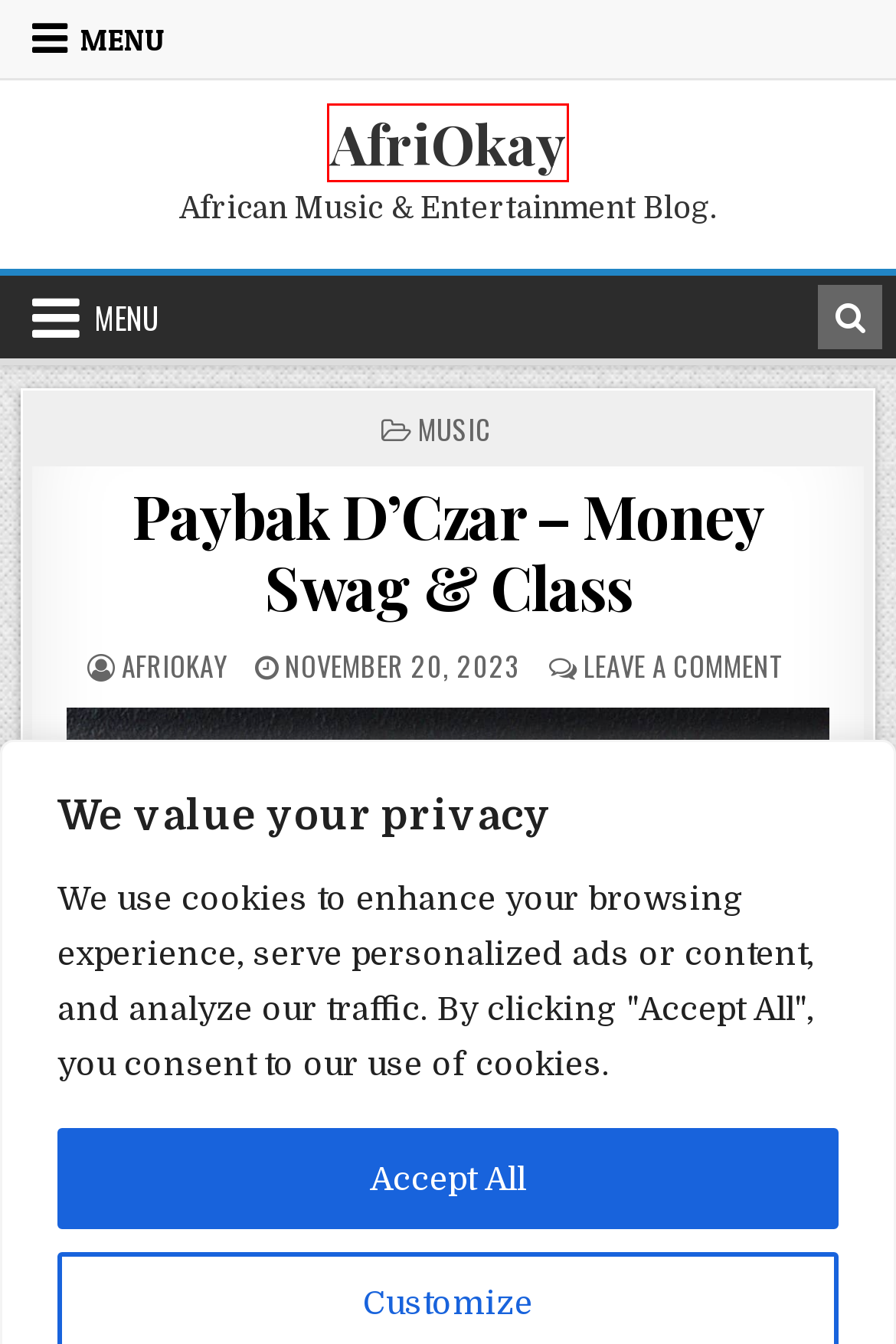You are given a screenshot of a webpage within which there is a red rectangle bounding box. Please choose the best webpage description that matches the new webpage after clicking the selected element in the bounding box. Here are the options:
A. Paybak D’Czar Archives - AfriOkay
B. Music Archives - AfriOkay
C. Download Papisnoop – Doubt Mp3 Mp3 Download - AfriOkay
D. AfriOkay - African Music & Entertainment Blog.
E. Asake – Lonely At The Top (Dance Remix) Mp3 Download - AfriOkay
F. AfriOkay, Author at AfriOkay
G. Adamu ft. Adams Swag & Beejay - Adamu is a bad guy Mp3 Download - AfriOkay
H. Beautiful WordPress Themes - ThemesDNA.com

D